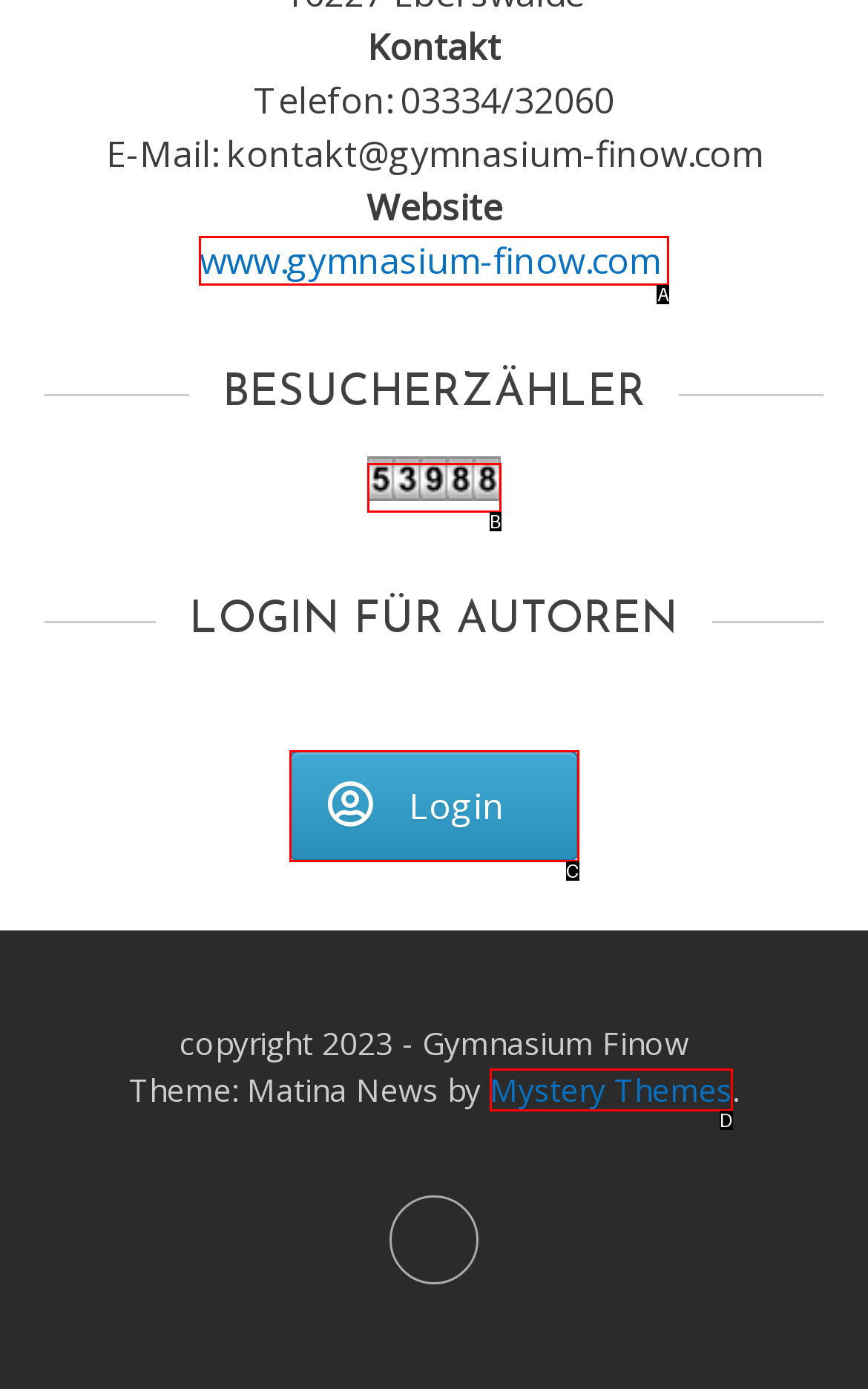Given the element description: Mystery Themes
Pick the letter of the correct option from the list.

D